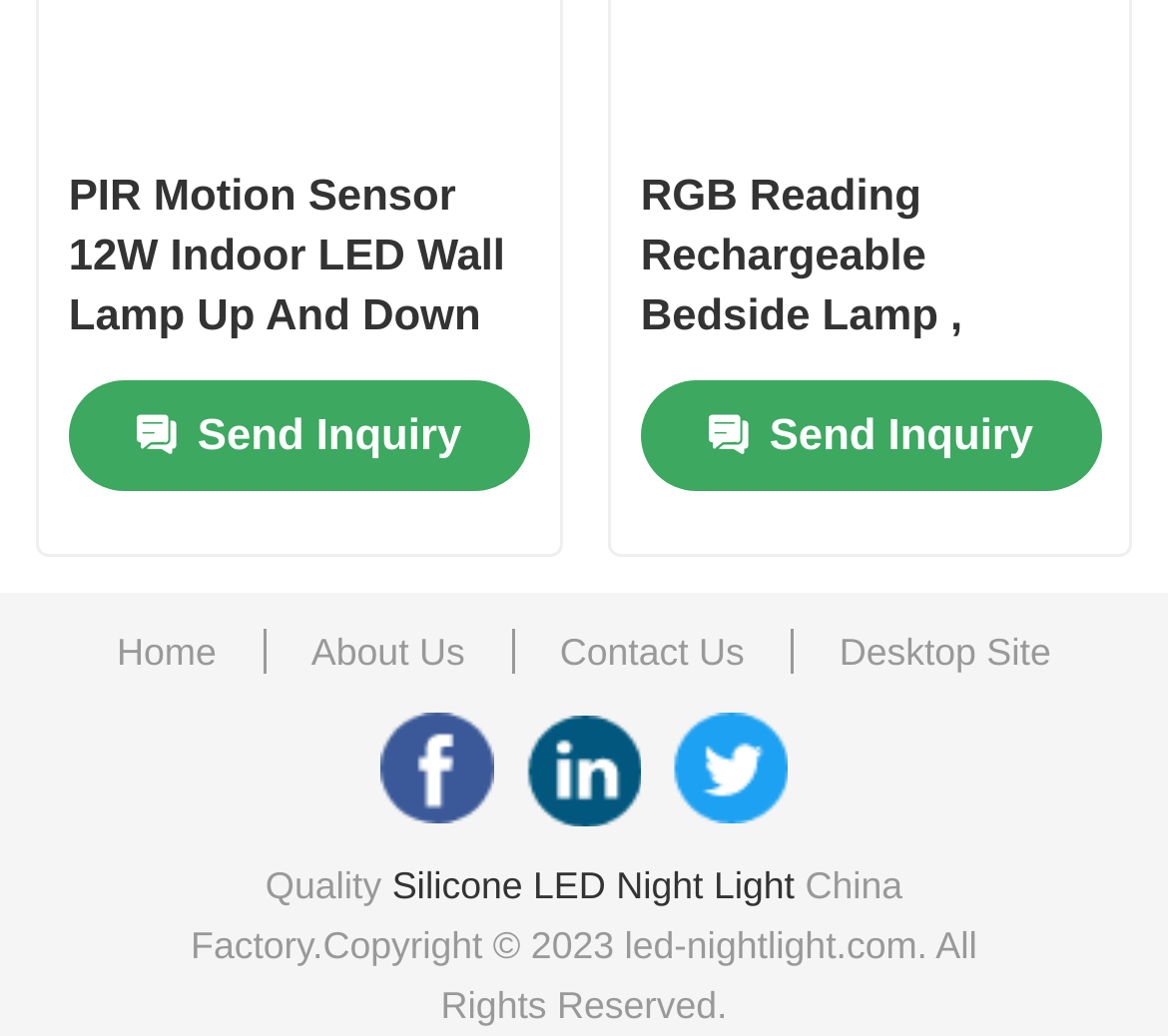How many products are displayed on the page?
Using the information presented in the image, please offer a detailed response to the question.

There are three products displayed on the page because there are three link elements with product names and descriptions, namely 'PIR Motion Sensor 12W Indoor LED Wall Lamp Up And Down Waterproof', 'RGB Reading Rechargeable Bedside Lamp, Wireless Magnetic Wall Light With Remote', and 'Silicone LED Night Light'.